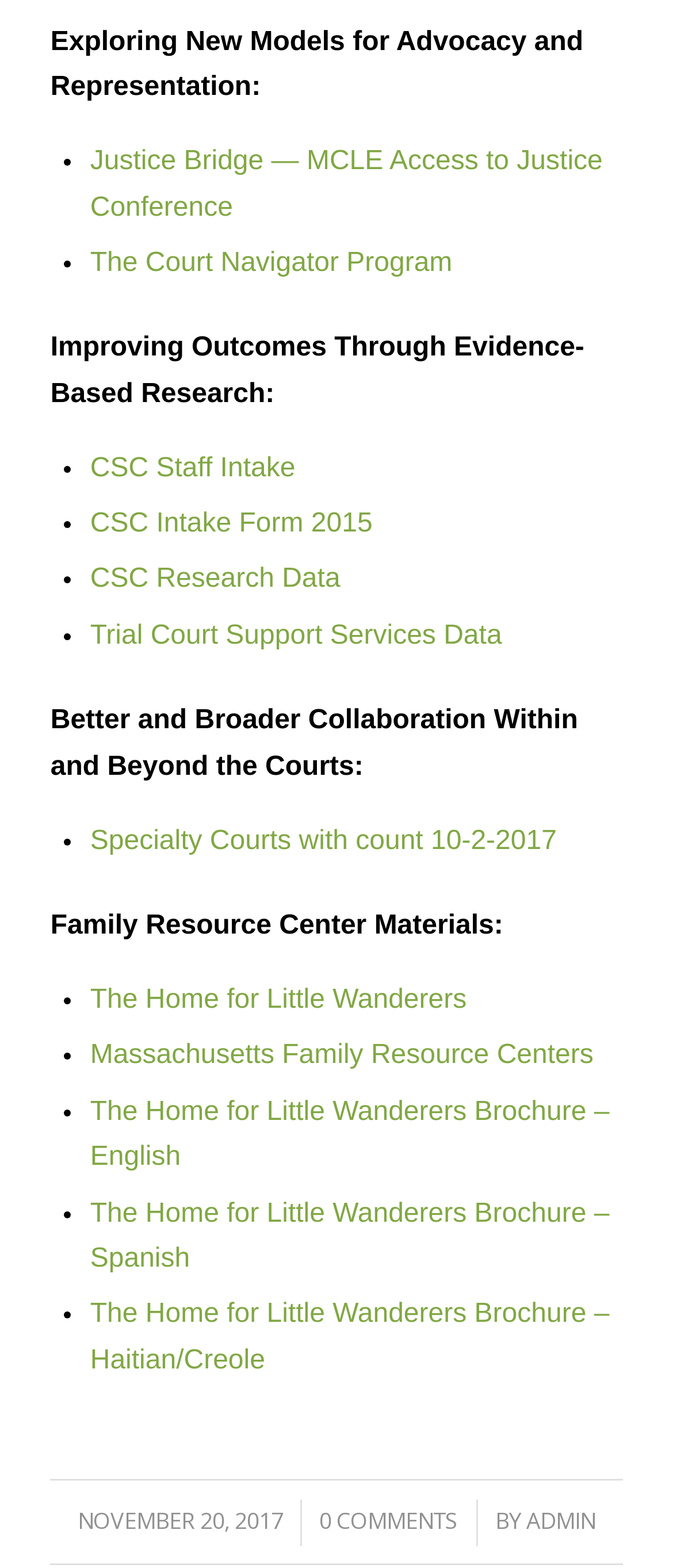Determine the bounding box coordinates for the area that should be clicked to carry out the following instruction: "View The Court Navigator Program".

[0.134, 0.158, 0.672, 0.177]